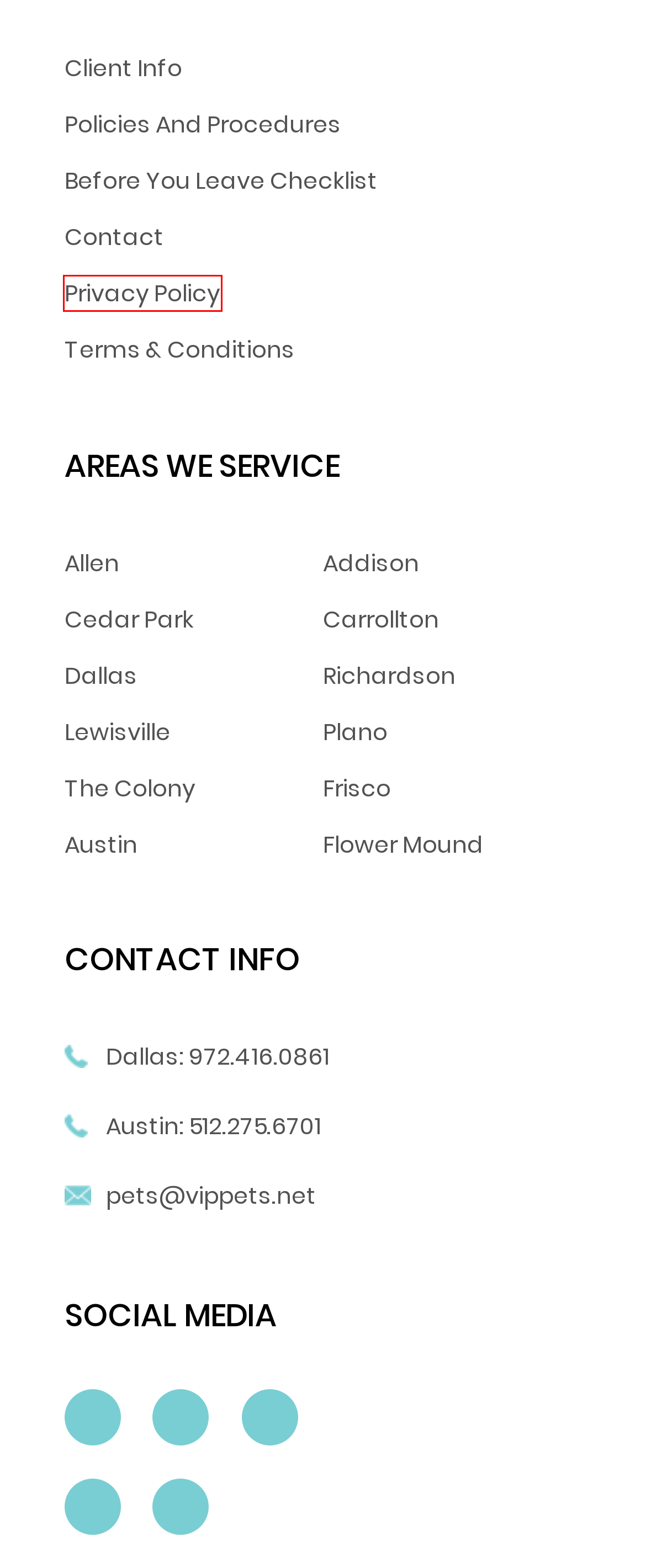Analyze the screenshot of a webpage with a red bounding box and select the webpage description that most accurately describes the new page resulting from clicking the element inside the red box. Here are the candidates:
A. /the-colony-pet-sitting-dog-walking - VIP Pet Services
B. Log In ‹ VIP Pet Services — WordPress
C. Terms & Conditions - VIP Pet Services
D. Policies and Procedures - VIP Pet Services
E. Privacy Policy - VIP Pet Services
F. Account Login - VIP Pet Services
G. Before You Leave Checklist - VIP Pet Services
H. Contact - VIP Pet Services

E